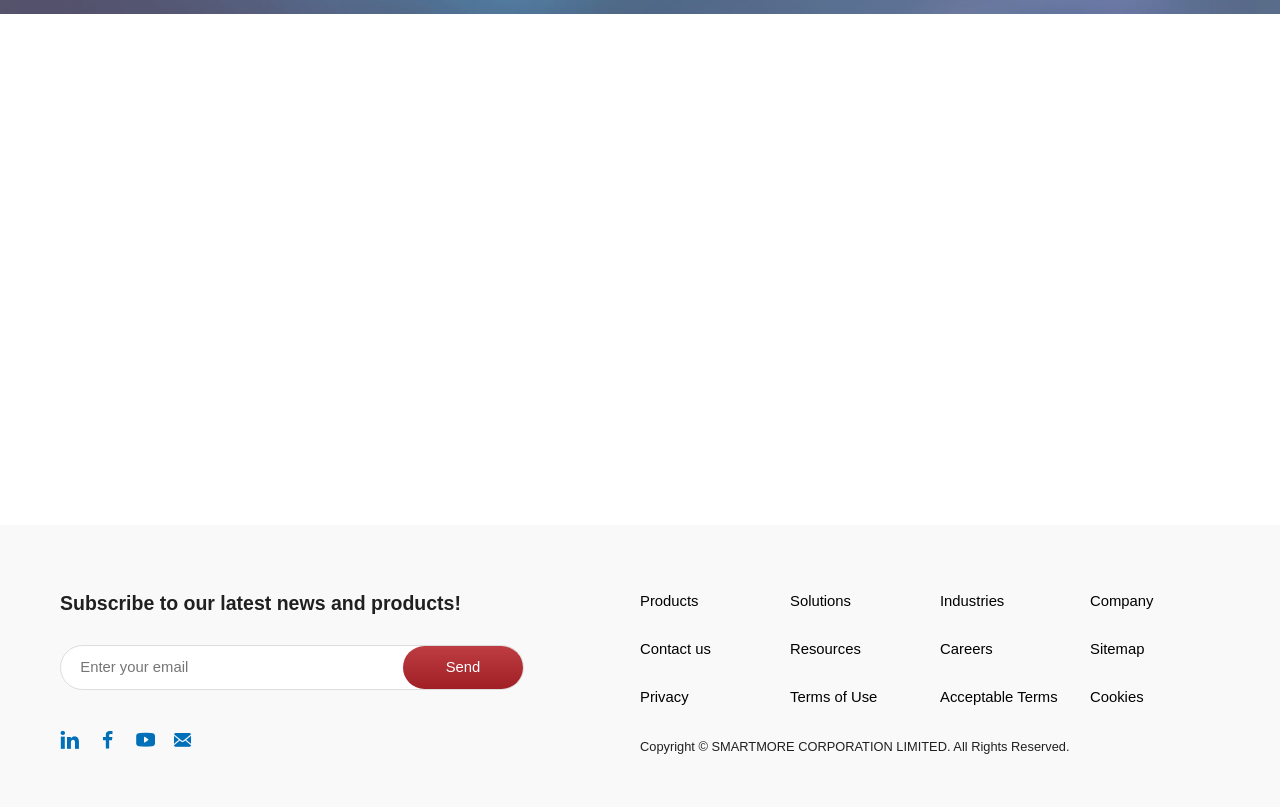Please find the bounding box coordinates of the element that must be clicked to perform the given instruction: "Subscribe to the latest news and products". The coordinates should be four float numbers from 0 to 1, i.e., [left, top, right, bottom].

[0.048, 0.8, 0.315, 0.854]